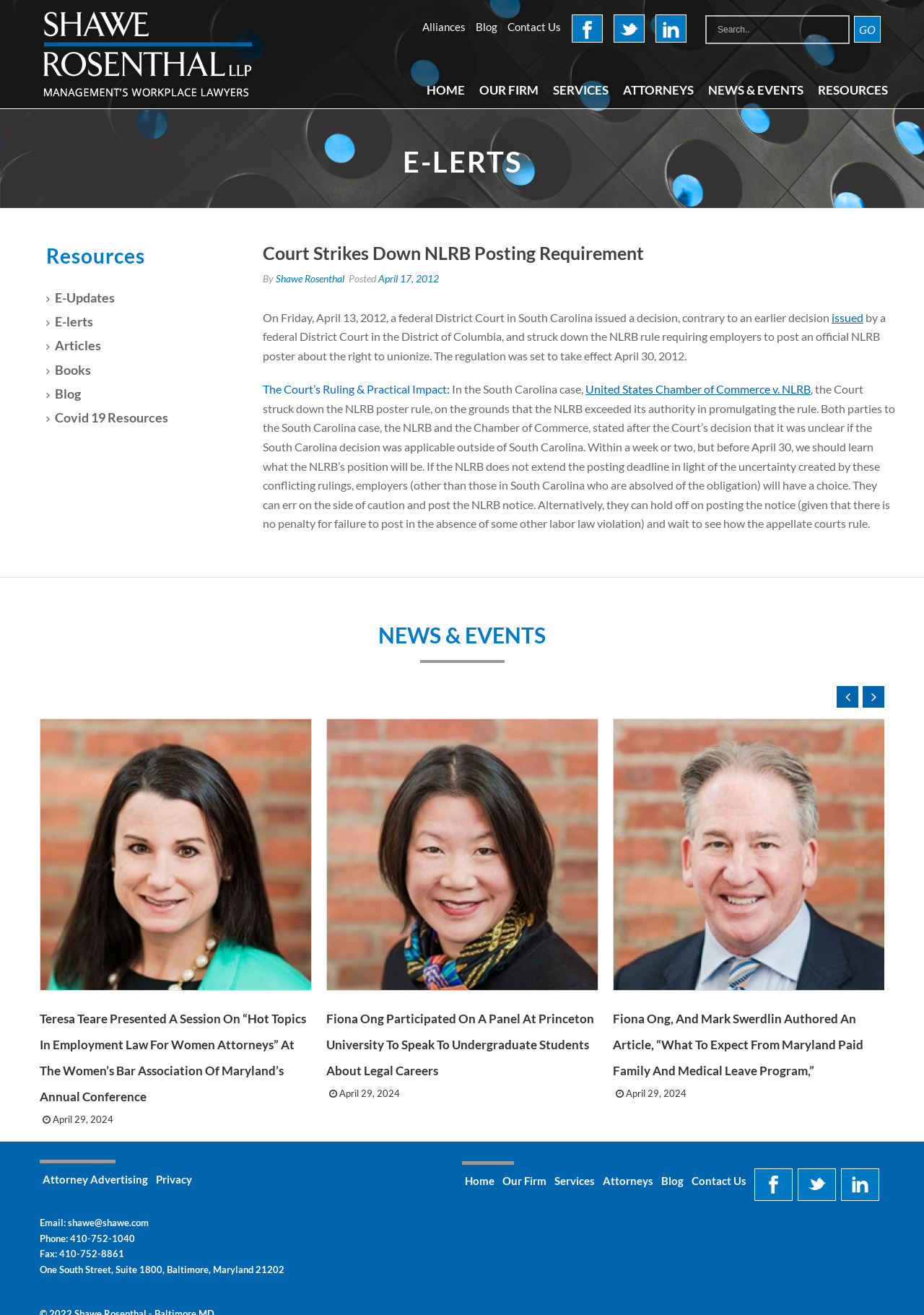What is the topic of the article?
Analyze the screenshot and provide a detailed answer to the question.

I found the answer by reading the heading of the article, which is 'Court Strikes Down NLRB Posting Requirement', and also by looking at the content of the article, which discusses the NLRB posting requirement.